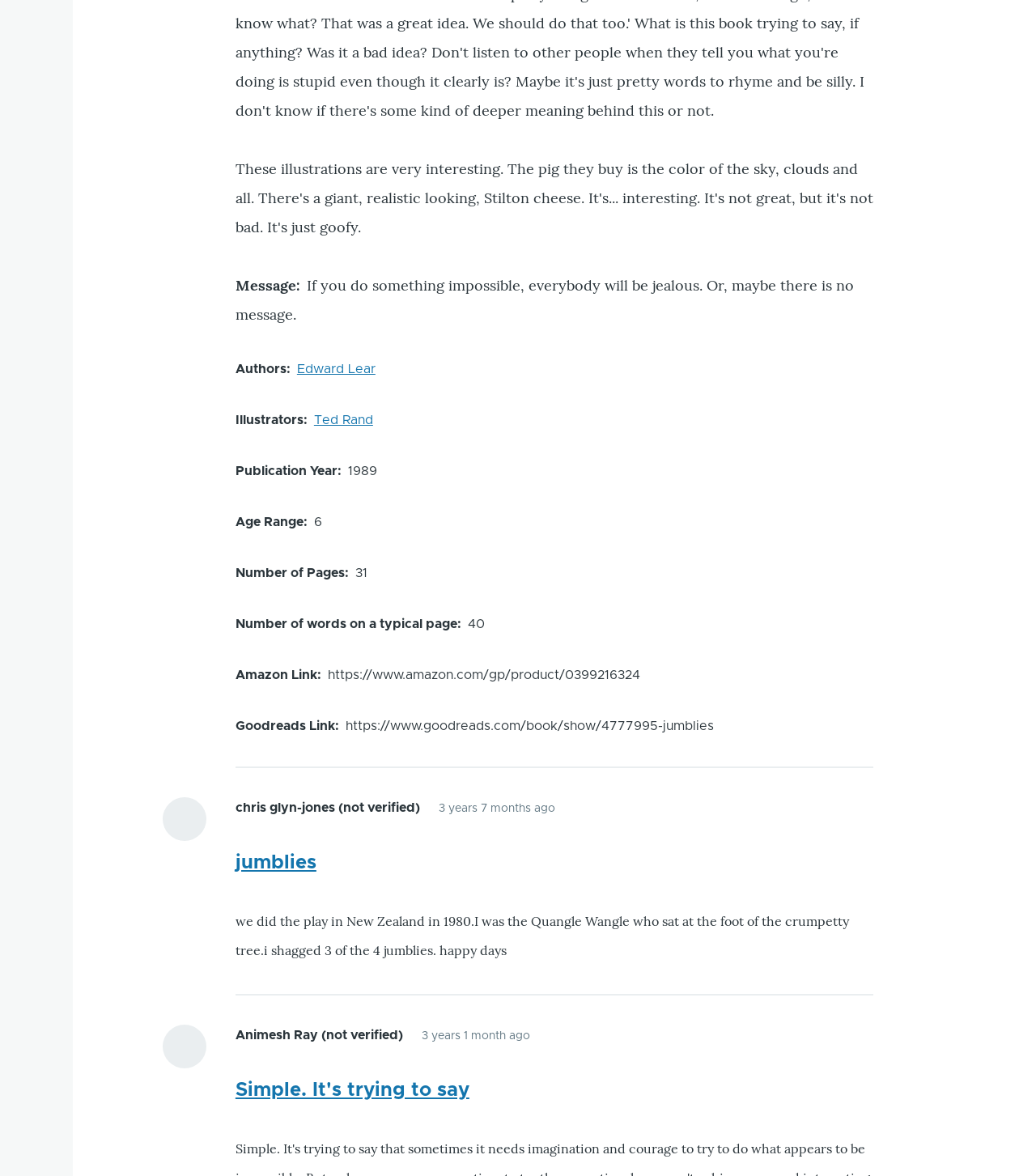Locate the bounding box of the UI element described in the following text: "Ted Rand".

[0.303, 0.352, 0.36, 0.363]